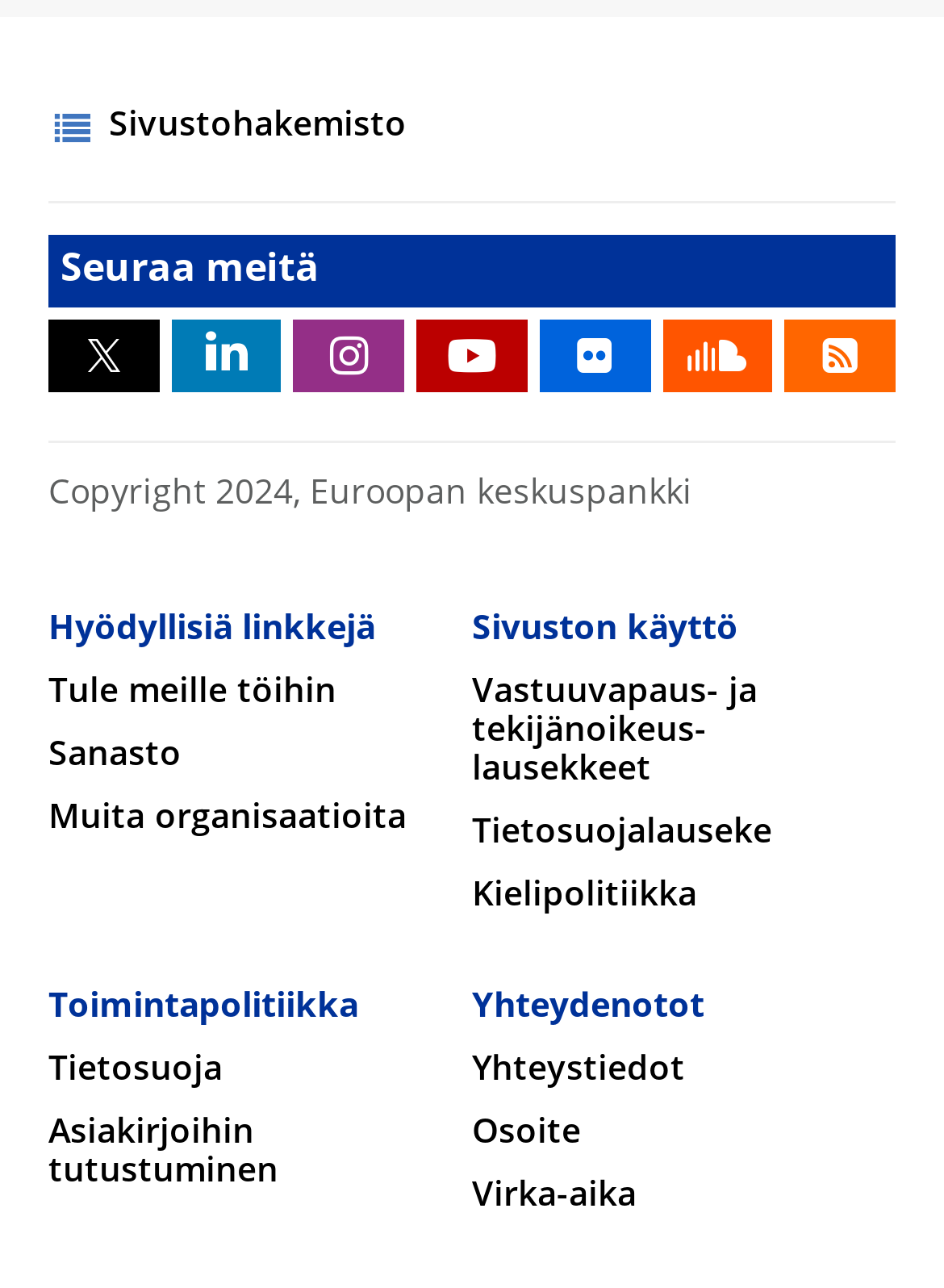Determine the bounding box coordinates of the element that should be clicked to execute the following command: "Check Yhteystiedot".

[0.5, 0.817, 0.726, 0.843]